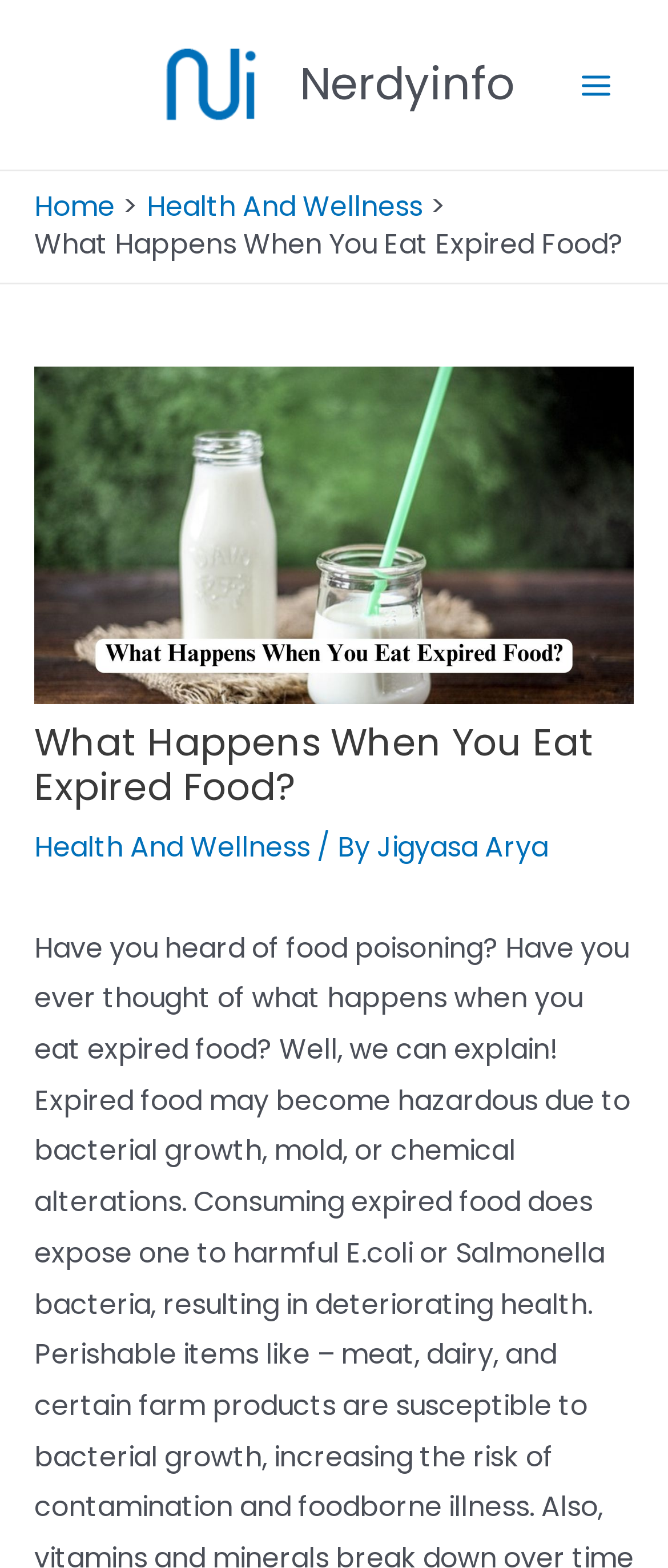Summarize the webpage in an elaborate manner.

The webpage is about the risks of eating expired food, specifically discussing food poisoning and mold exposure. At the top left, there is a logo of "Nerdyinfo" with a link to the website, accompanied by a smaller image of the logo. To the right of the logo, there is another link to "Nerdyinfo". 

On the top right, there is a "Main Menu" button with an image of three horizontal lines, indicating a dropdown menu. Below the menu button, there is a navigation section with breadcrumbs, showing the path "Home" > "Health And Wellness" > "What Happens When You Eat Expired Food?". 

The main content of the webpage is headed by a large header image with the title "What Happens When You Eat Expired Food?" in bold font. Below the header image, there is a heading with the same title, followed by a link to the "Health And Wellness" category and the author's name, "Jigyasa Arya".